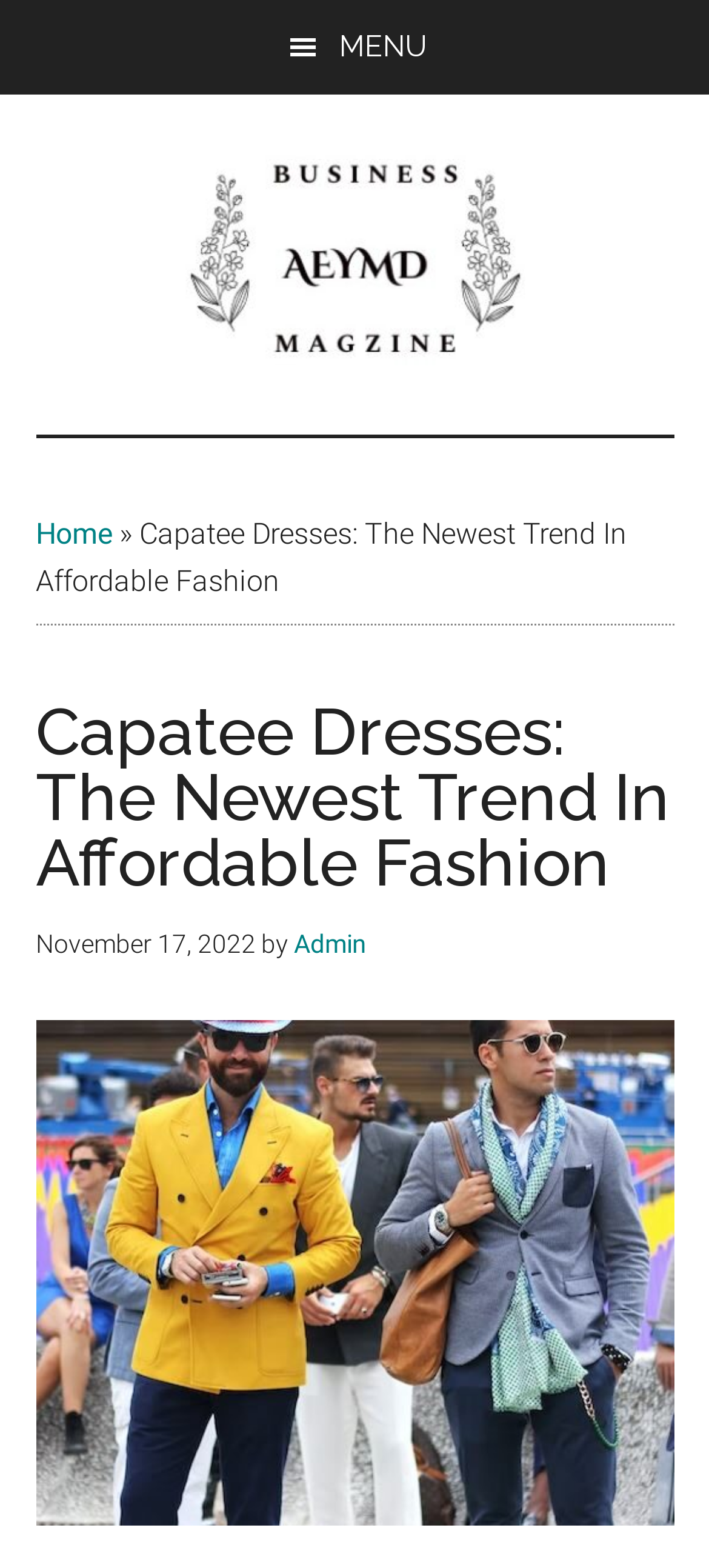When was the article published?
Based on the image, please offer an in-depth response to the question.

The publication date of the article is mentioned below the title, where it says 'November 17, 2022'.